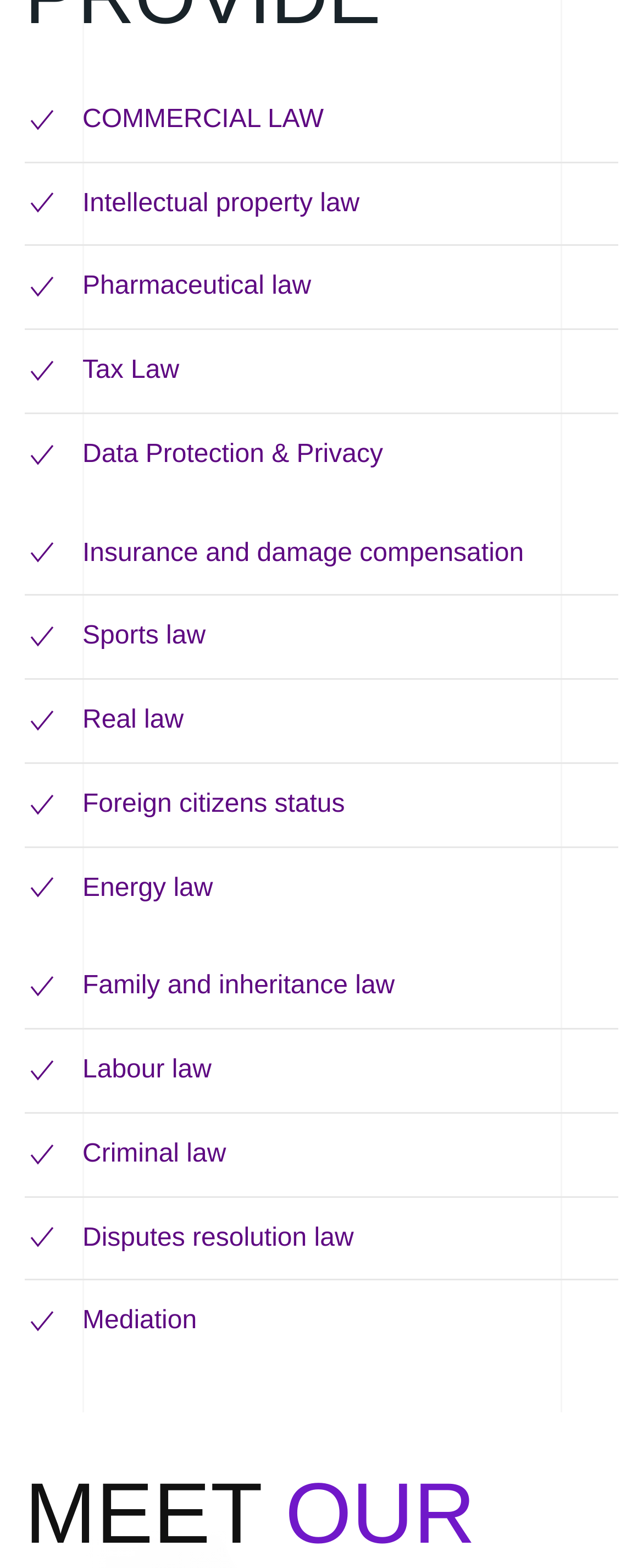Predict the bounding box for the UI component with the following description: "aria-label="Insurance and damage compensation"".

[0.038, 0.344, 0.09, 0.362]